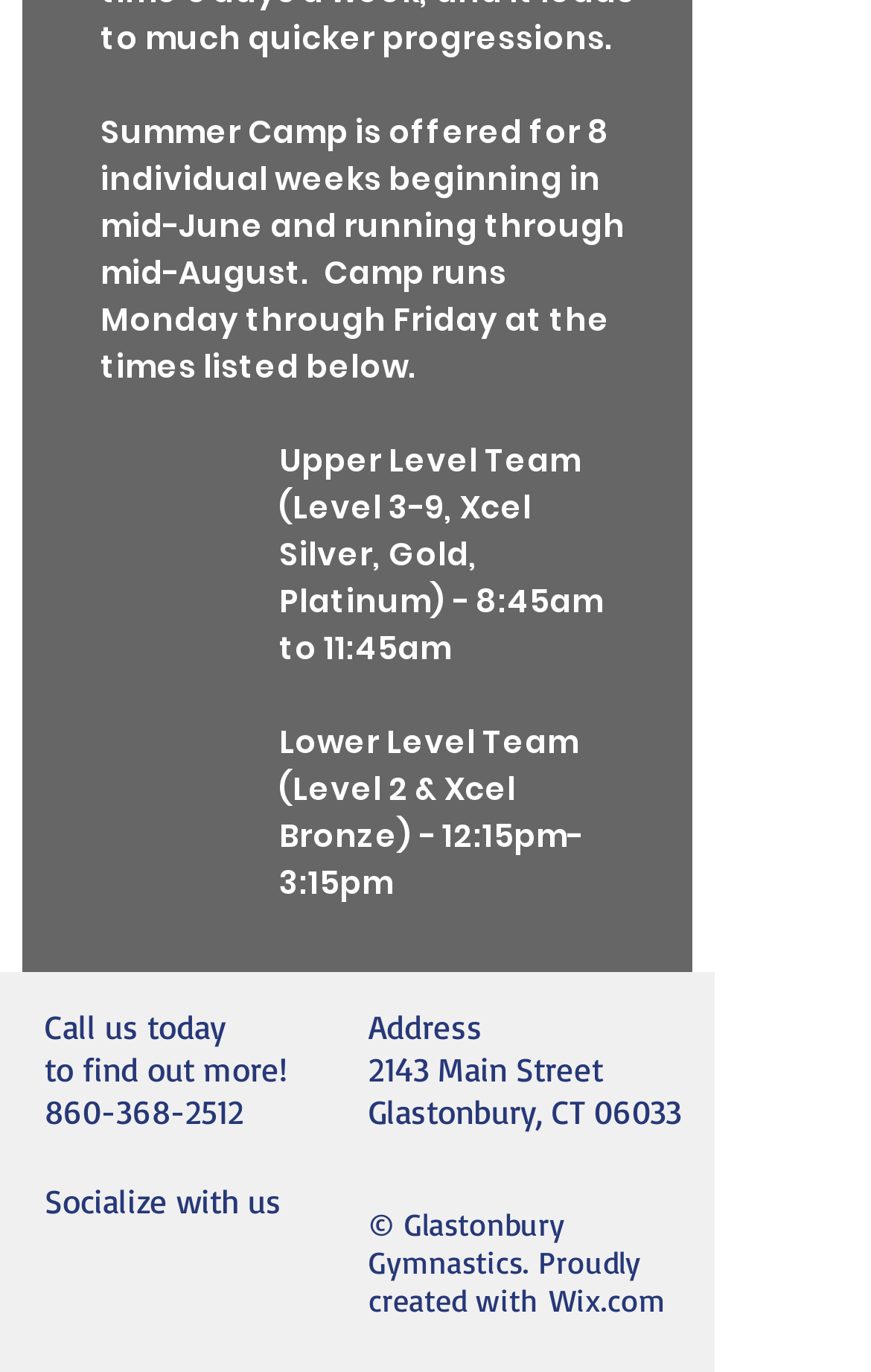How many social media platforms are listed?
Respond with a short answer, either a single word or a phrase, based on the image.

2